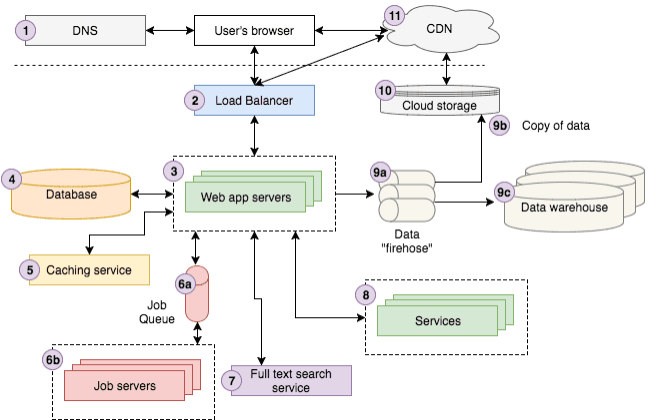Please provide a detailed answer to the question below by examining the image:
What is the primary purpose of the Web App Servers?

The Web App Servers are central to the architecture, and their primary purpose is to process requests from users, interact with the Database for data storage, and provide the necessary functionality for the web application to operate effectively.